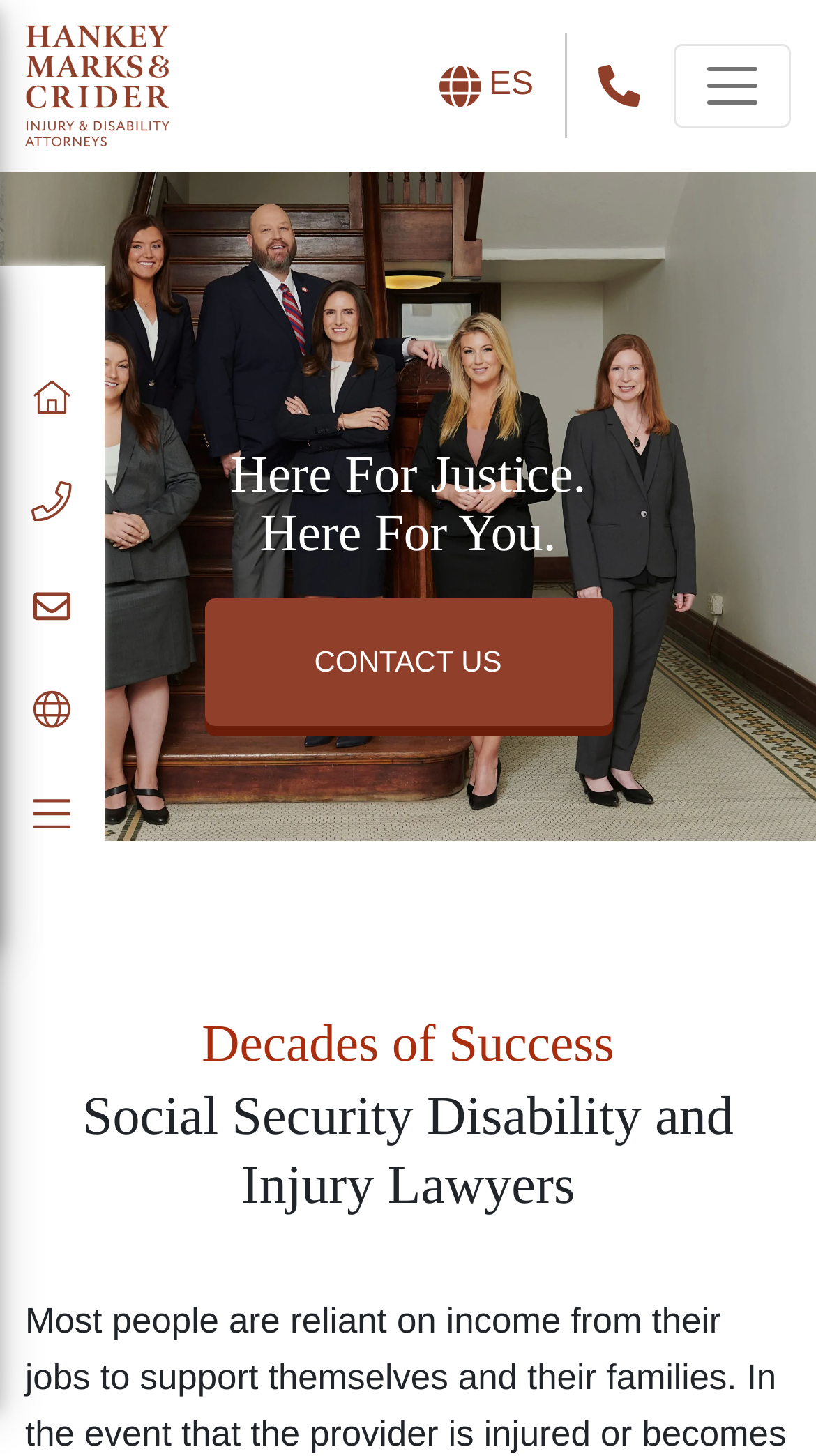Using the description "parent_node: × aria-label="navbar-toggler"", locate and provide the bounding box of the UI element.

[0.826, 0.03, 0.969, 0.088]